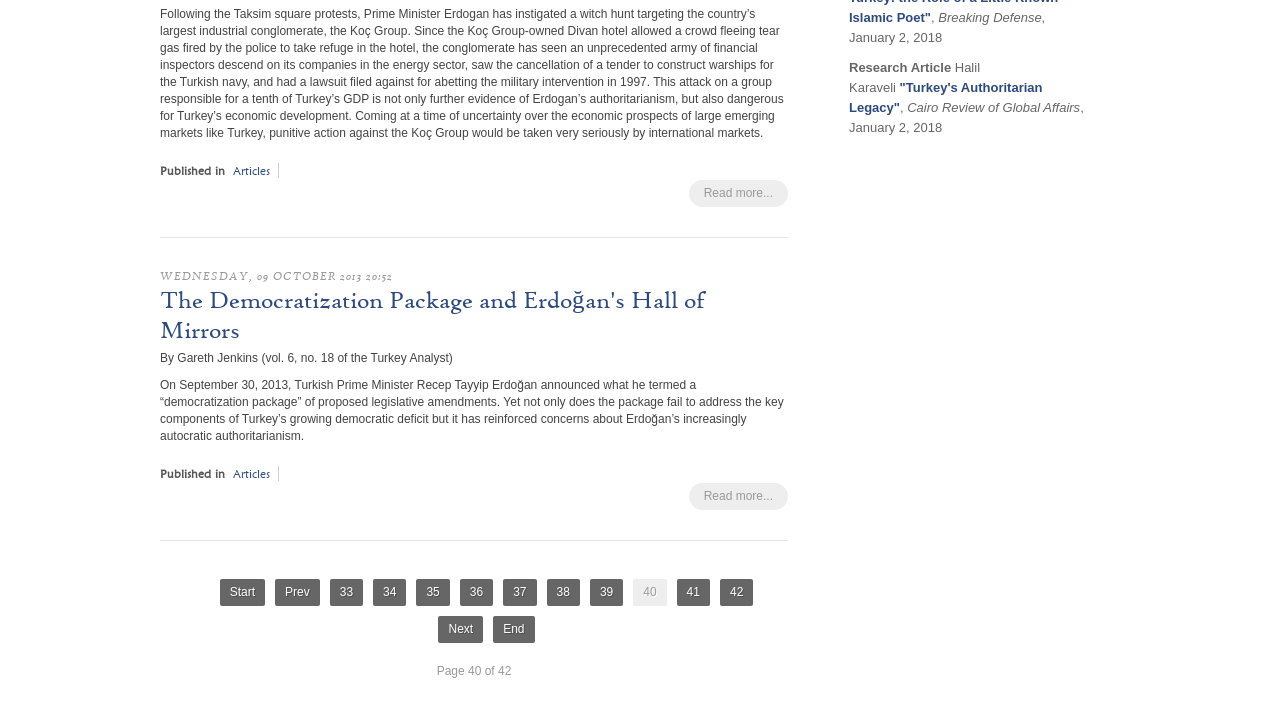Predict the bounding box of the UI element based on this description: ""Turkey's Authoritarian Legacy"".

[0.663, 0.114, 0.814, 0.163]